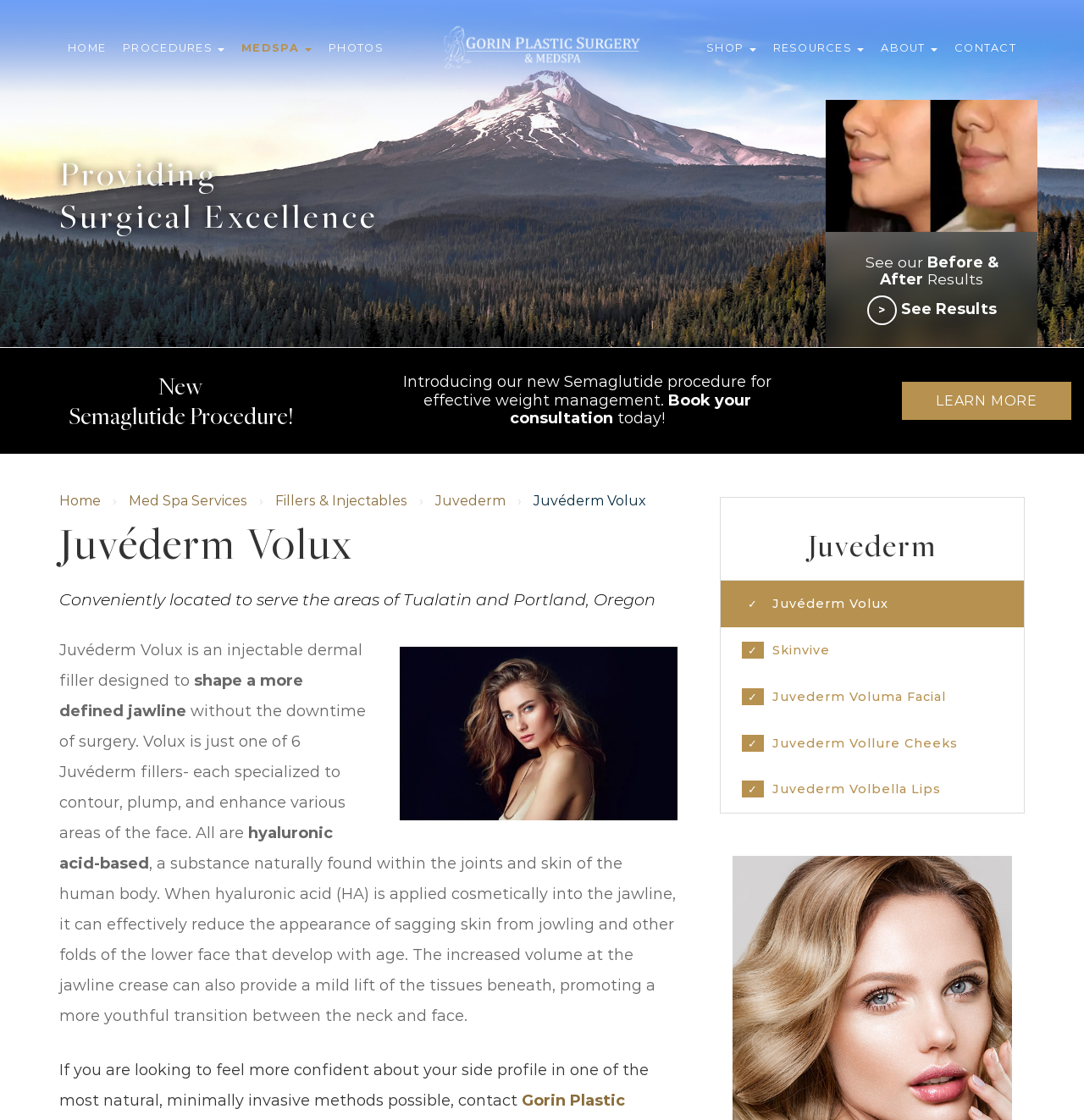Explain the contents of the webpage comprehensively.

This webpage is about Gorin Plastic Surgery, a practice ranked #1 in plastic surgery in Portland, Oregon, specializing in Juvéderm Volux. At the top left corner, there is a logo of Gorin Plastic Surgery, accompanied by a navigation menu with links to HOME, PROCEDURES, MEDSPA, PHOTOS, CONTACT, ABOUT, RESOURCES, and SHOP. 

Below the navigation menu, there is a heading that reads "Providing Surgical Excellence". On the right side of the page, there is a section promoting the practice's before and after results, with a link to "See our Before & After Results". 

In the main content area, there is an introduction to Semaglutide procedure, a new treatment for effective weight management, with a call-to-action to book a consultation. Below this section, there is a link to "LEARN MORE" about Juvéderm Volux, which is a type of injectable dermal filler designed to shape a more defined jawline without the downtime of surgery. 

The page also provides detailed information about Juvéderm Volux, including its benefits, how it works, and its natural ingredients. There are several links to other types of Juvéderm fillers, such as Voluma Facial, Vollure Cheeks, and Volbella Lips. 

At the bottom of the page, there are links to other plastic surgery procedures, including breast enlargement, breast implants, and breast augmentation with lift.